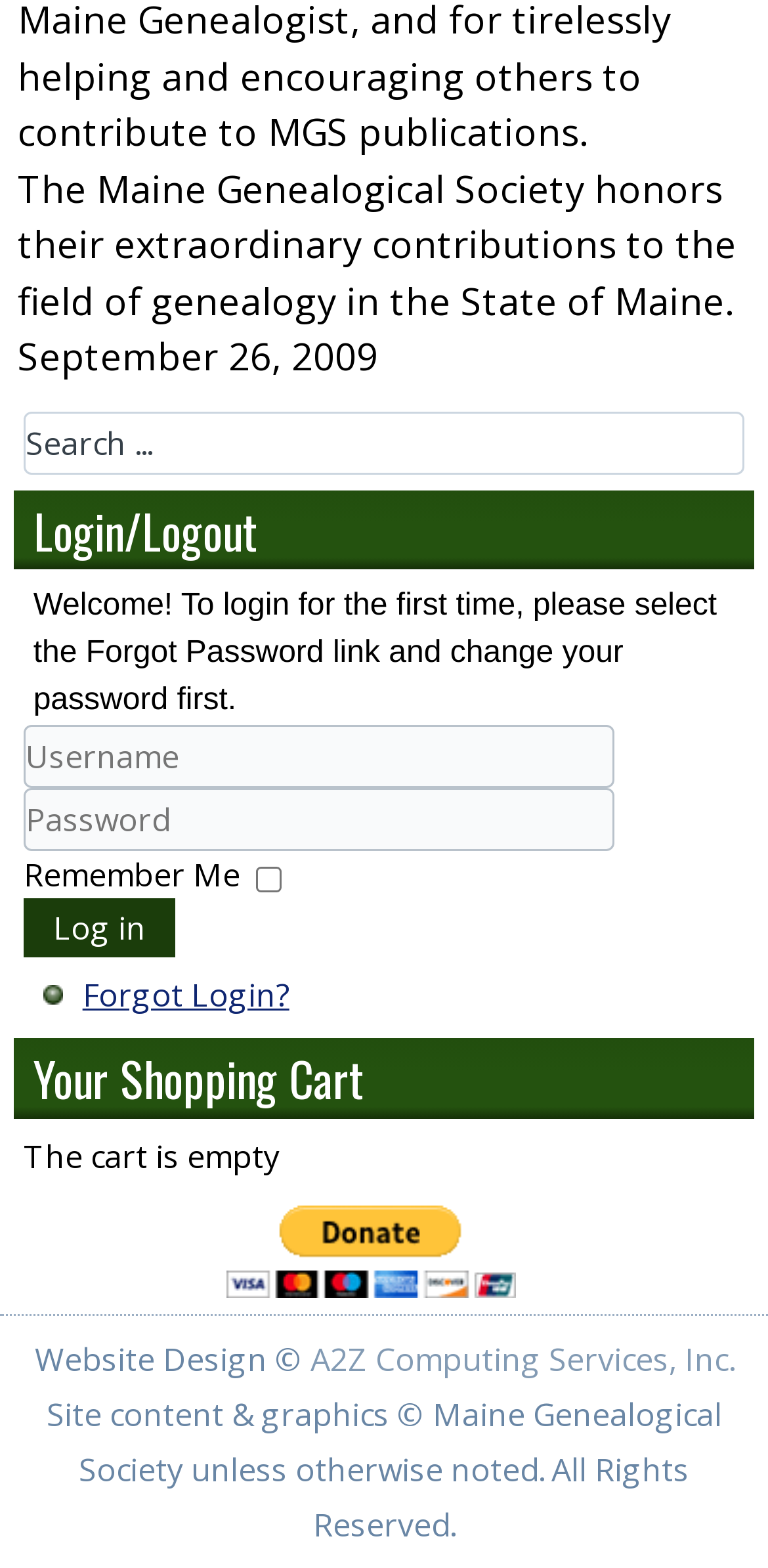Identify the bounding box coordinates of the clickable region to carry out the given instruction: "search for something".

[0.03, 0.262, 0.97, 0.302]